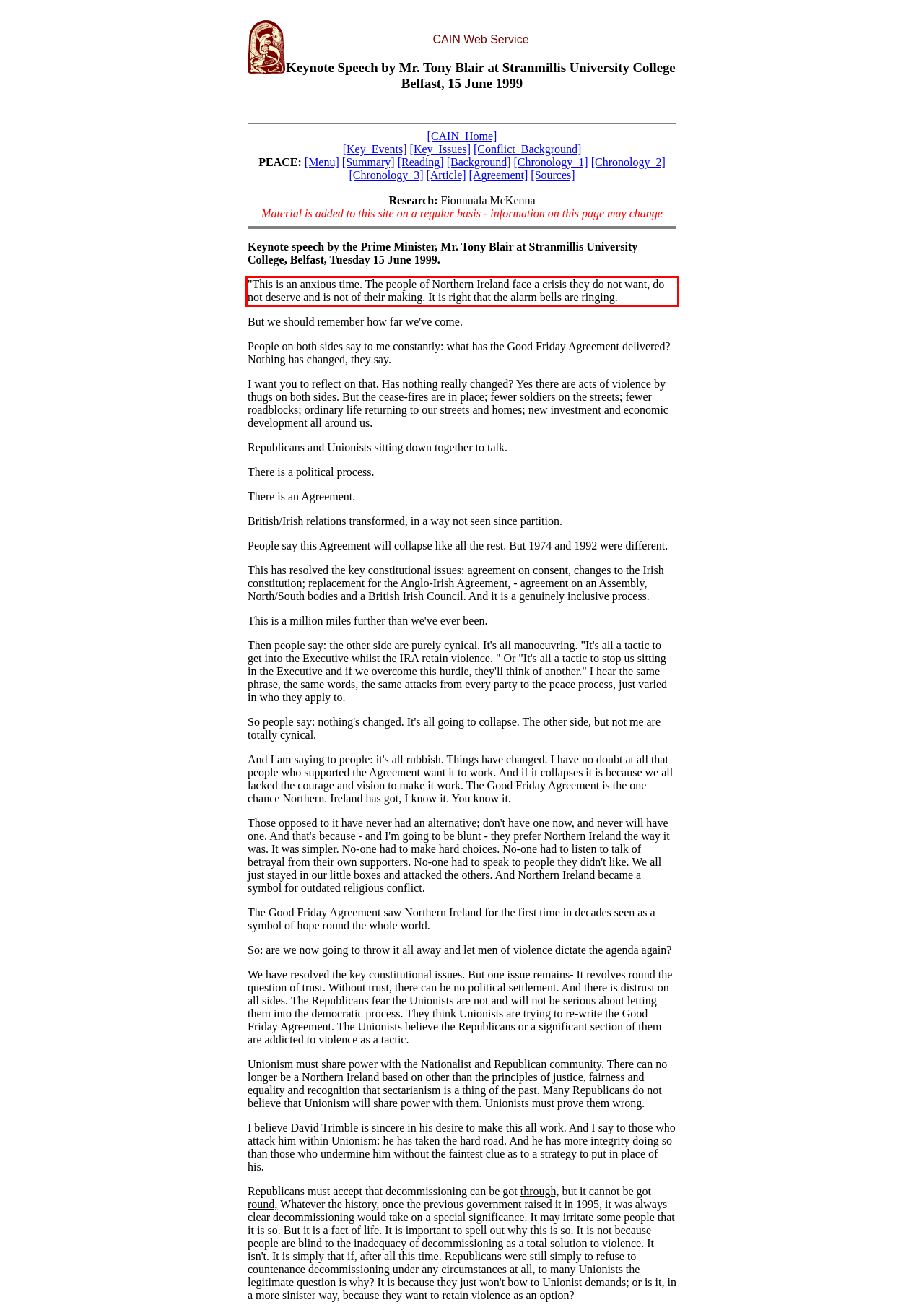Identify and extract the text within the red rectangle in the screenshot of the webpage.

"This is an anxious time. The people of Northern Ireland face a crisis they do not want, do not deserve and is not of their making. It is right that the alarm bells are ringing.